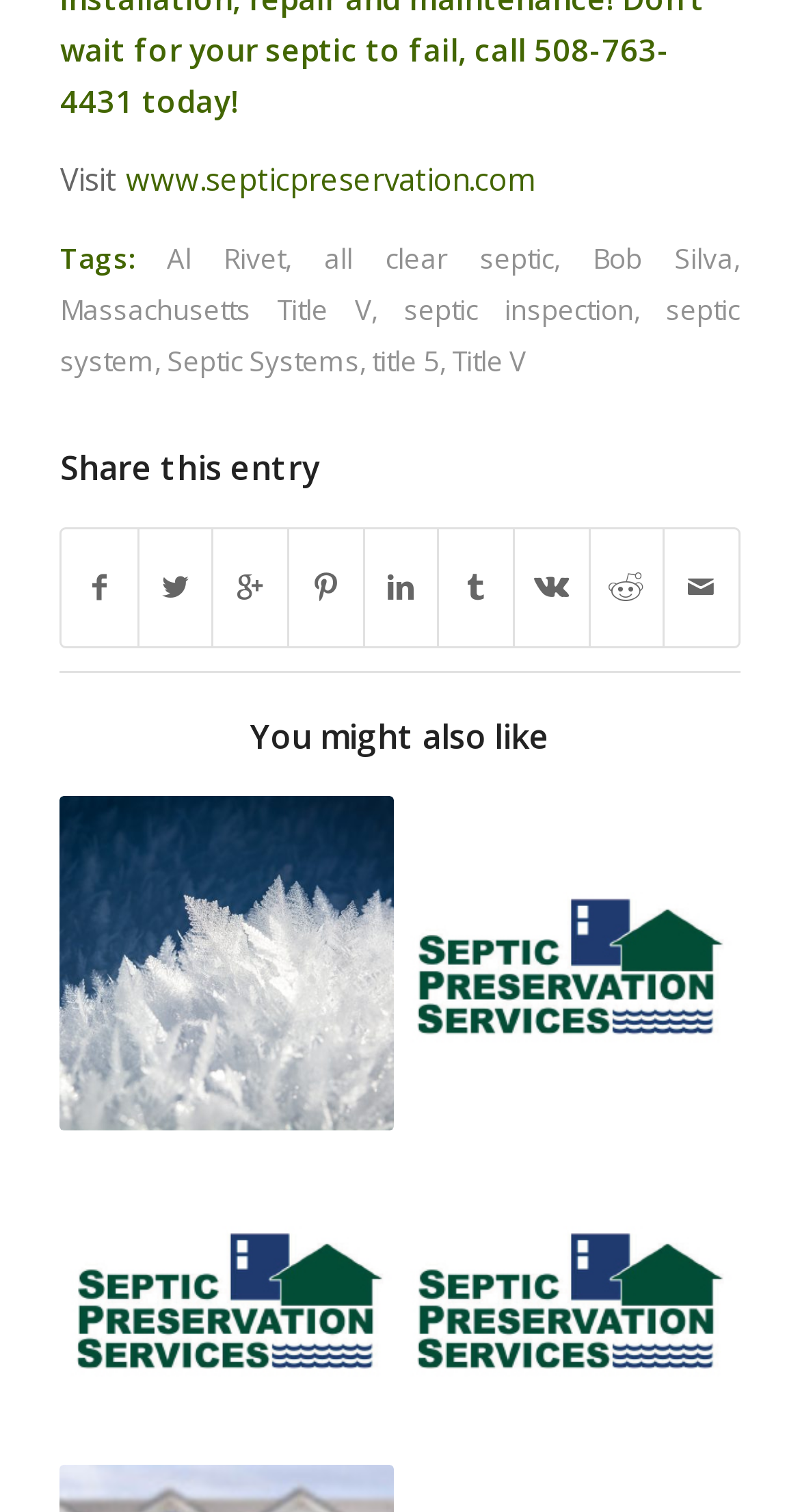Please specify the bounding box coordinates of the element that should be clicked to execute the given instruction: 'Visit the website www.septicpreservation.com'. Ensure the coordinates are four float numbers between 0 and 1, expressed as [left, top, right, bottom].

[0.157, 0.105, 0.667, 0.132]